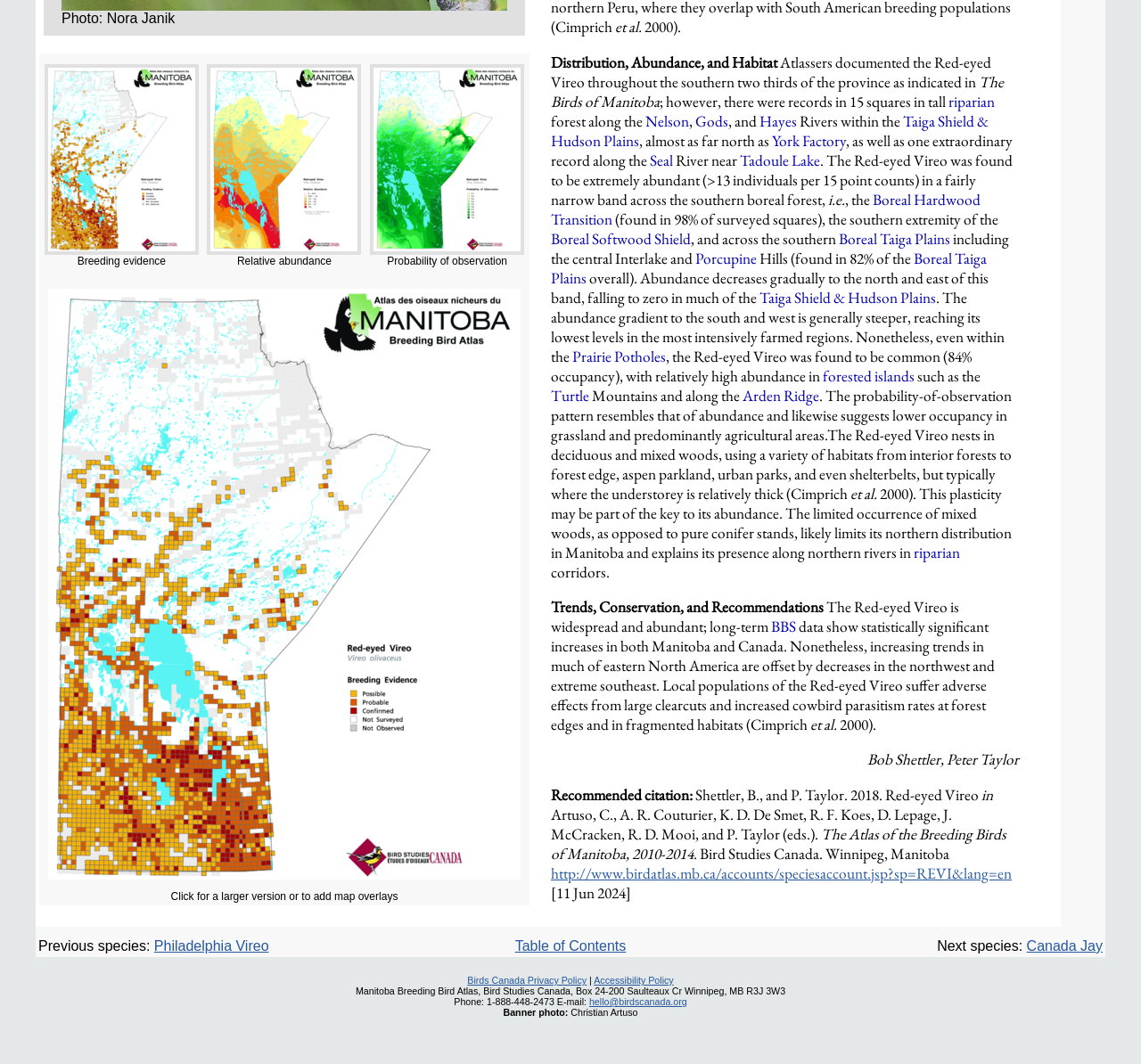Predict the bounding box coordinates for the UI element described as: "Birds Canada Privacy Policy". The coordinates should be four float numbers between 0 and 1, presented as [left, top, right, bottom].

[0.41, 0.916, 0.514, 0.926]